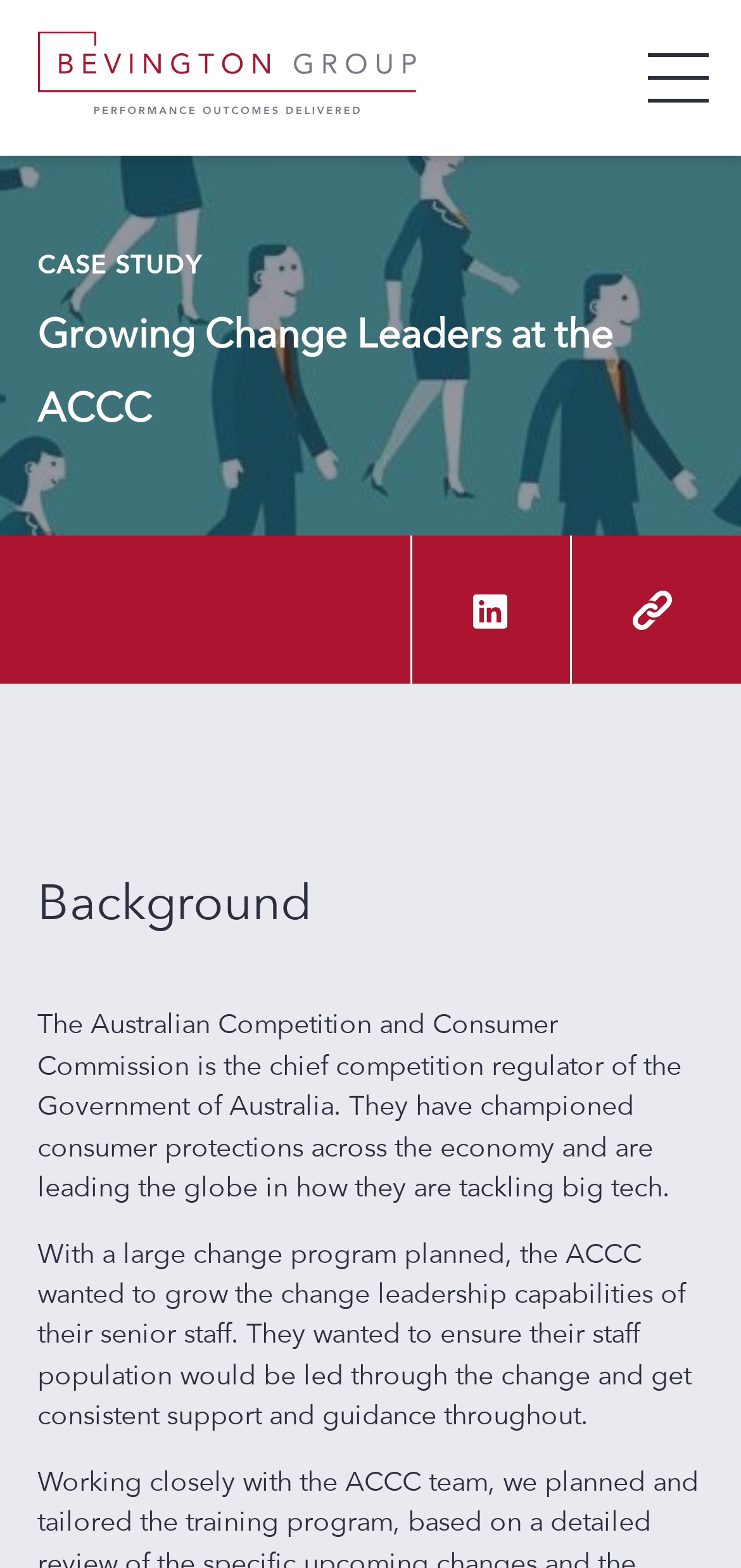Describe all the significant parts and information present on the webpage.

The webpage is about the Bevington Group, specifically a case study on growing change leaders at the Australian Competition and Consumer Commission (ACCC). 

At the top left of the page, there is an image of the Bevington Group logo. Below it, there is a navigation menu with a "Menu" button on the right side. The navigation menu contains links to different sections of the website, including "WHO WE ARE", "WHAT WE DO", "WHO WE WORK WITH", "INSIGHTS & EVENTS", "CAREERS", and "CONTACT US". 

On the right side of the navigation menu, there is a search bar with a button and a checkbox. 

Below the navigation menu, there is a large image that spans the entire width of the page. 

The main content of the page is divided into sections. The first section has a heading "CASE STUDY" and a subheading "Growing Change Leaders at the ACCC". 

The next section has a heading "Background" and contains two paragraphs of text describing the ACCC and their need for growing change leadership capabilities. 

On the right side of the page, there are two social media links, one to LinkedIn and another to an unknown platform, each with an accompanying image.